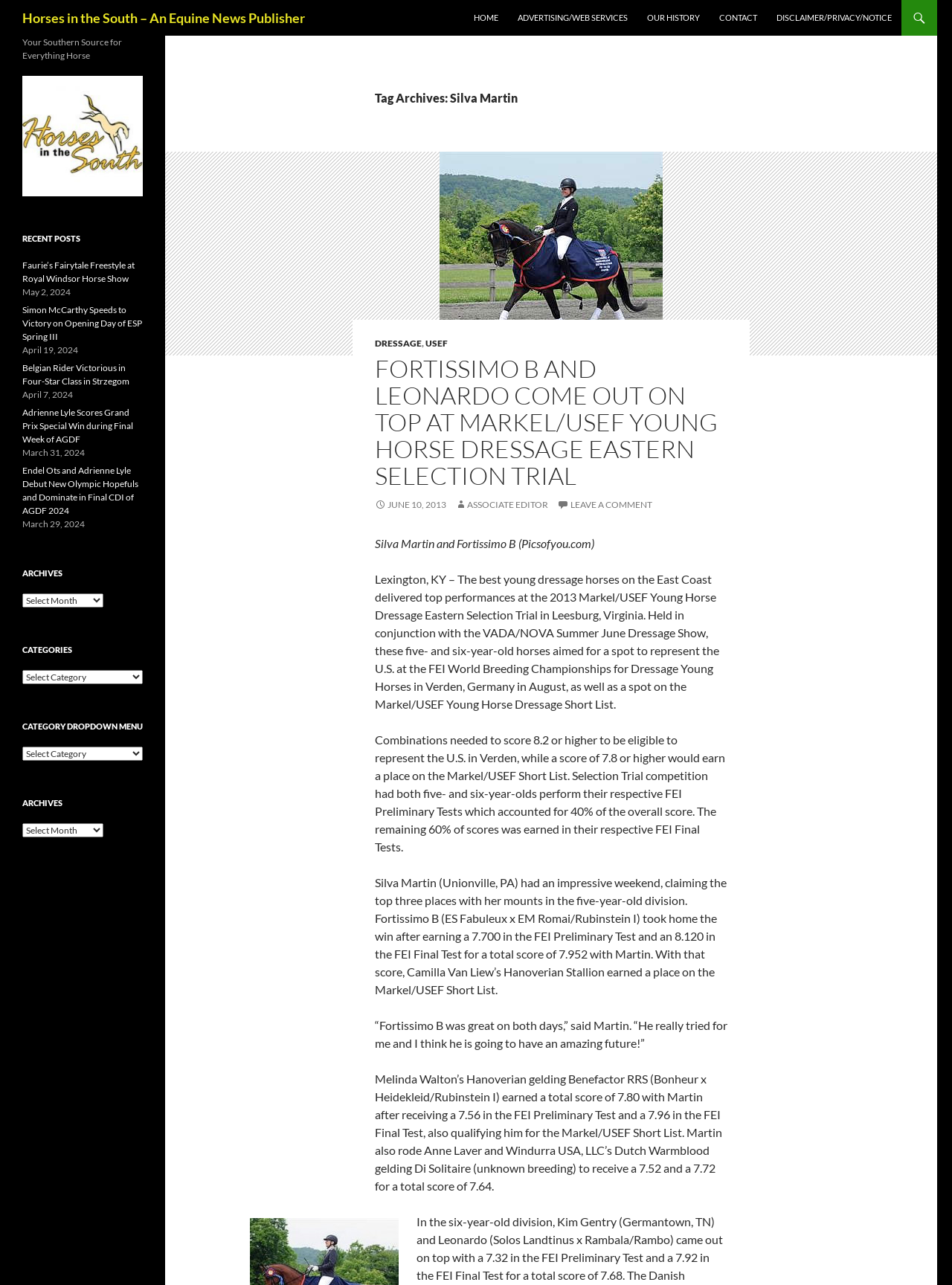What is the name of the horse that won the Markel/USEF Young Horse Dressage Eastern Selection Trial?
Refer to the screenshot and answer in one word or phrase.

Fortissimo B